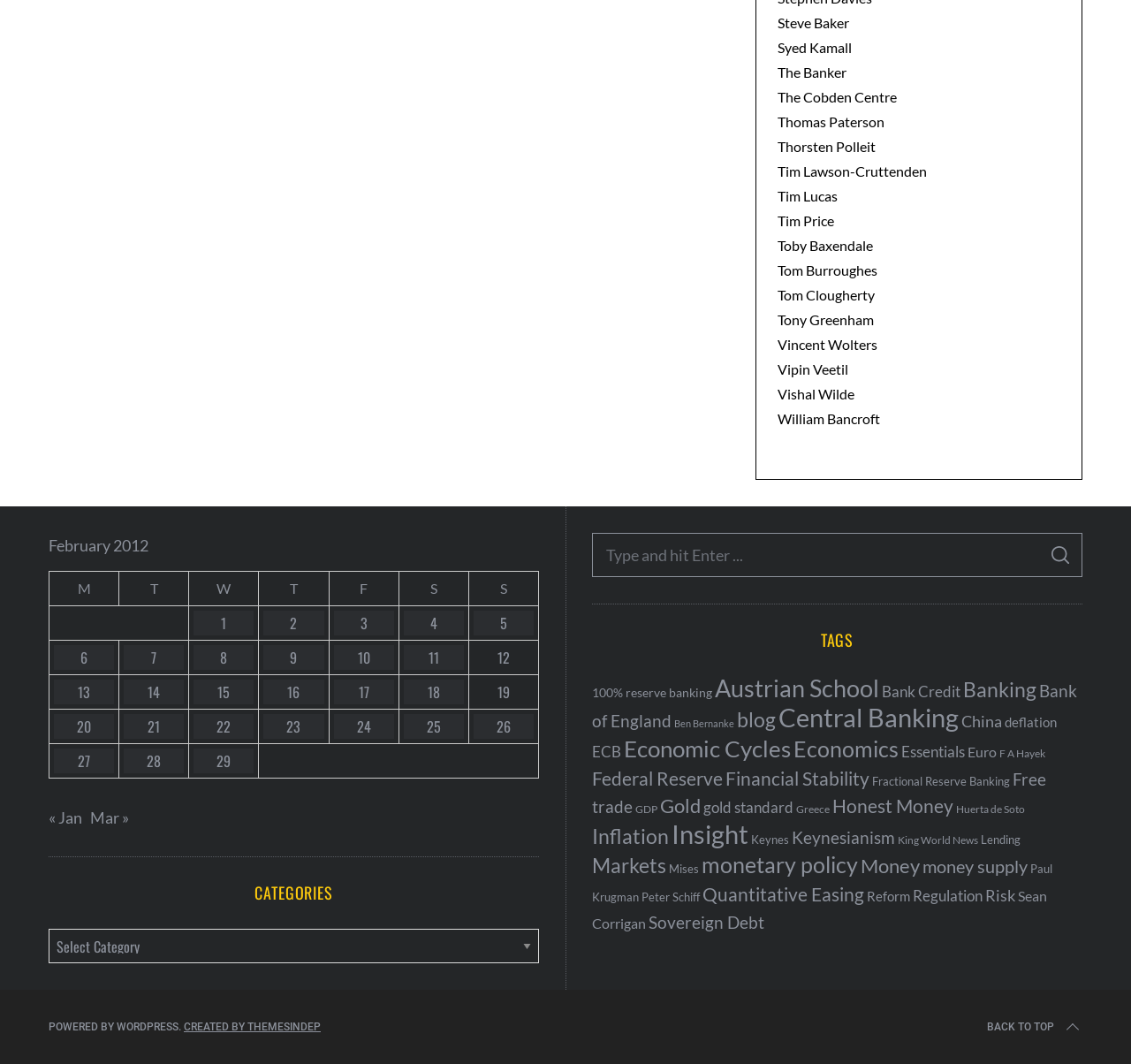What is the name of the first author listed?
Respond to the question with a single word or phrase according to the image.

Steve Baker